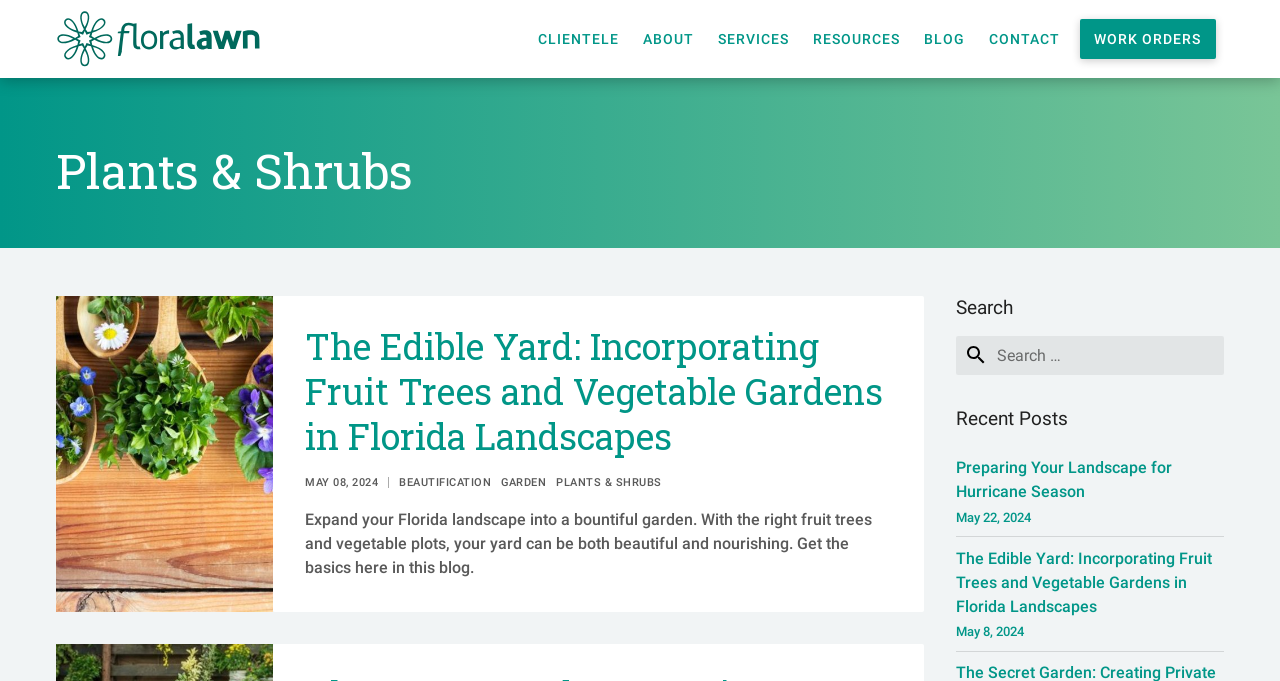Kindly determine the bounding box coordinates for the clickable area to achieve the given instruction: "go to work orders page".

[0.837, 0.0, 0.956, 0.115]